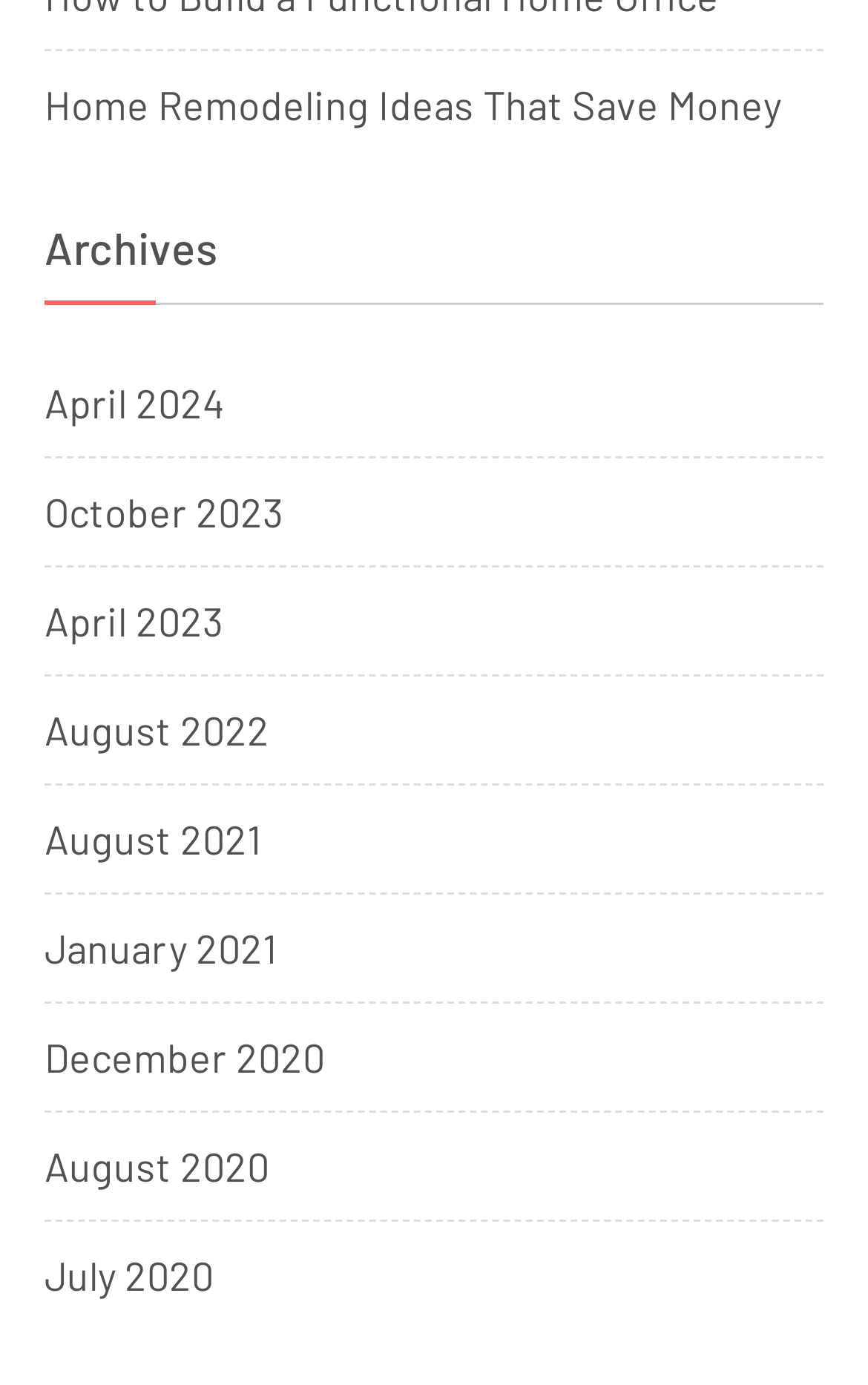Find the bounding box coordinates of the area that needs to be clicked in order to achieve the following instruction: "visit April 2024 posts". The coordinates should be specified as four float numbers between 0 and 1, i.e., [left, top, right, bottom].

[0.051, 0.274, 0.259, 0.309]